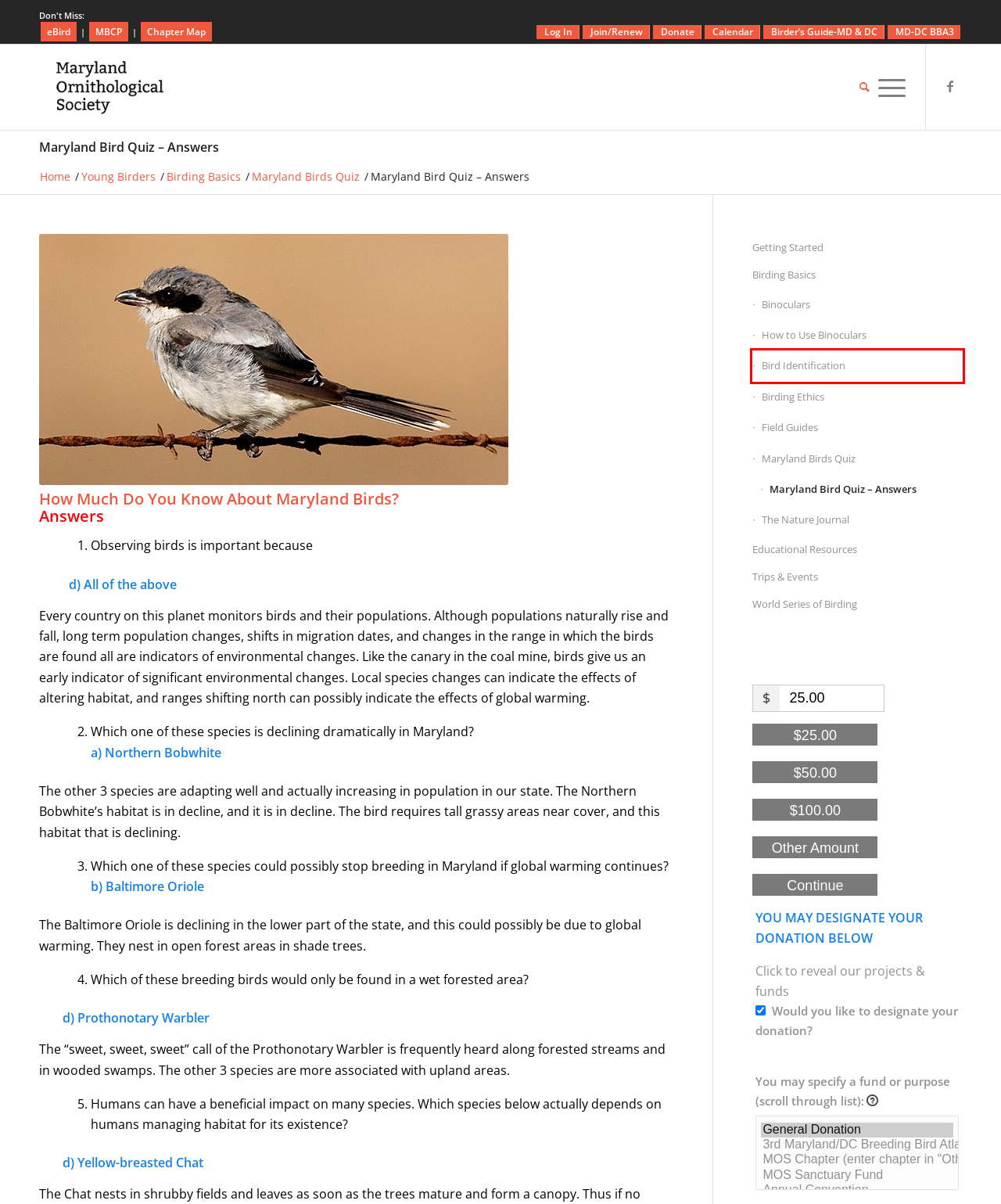Given a webpage screenshot with a UI element marked by a red bounding box, choose the description that best corresponds to the new webpage that will appear after clicking the element. The candidates are:
A. Young Birders - Maryland Ornithological Society
B. eBird - Discover a new world of birding...
C. Birders Guide to Maryland and DC – A project of the Maryland Ornithological Society
D. Events - Maryland Ornithological Society
E. Binoculars - Maryland Ornithological Society
F. Maryland Birds Quiz - Maryland Ornithological Society
G. Bird Identification - Maryland Ornithological Society
H. Home - Maryland Ornithological Society

G